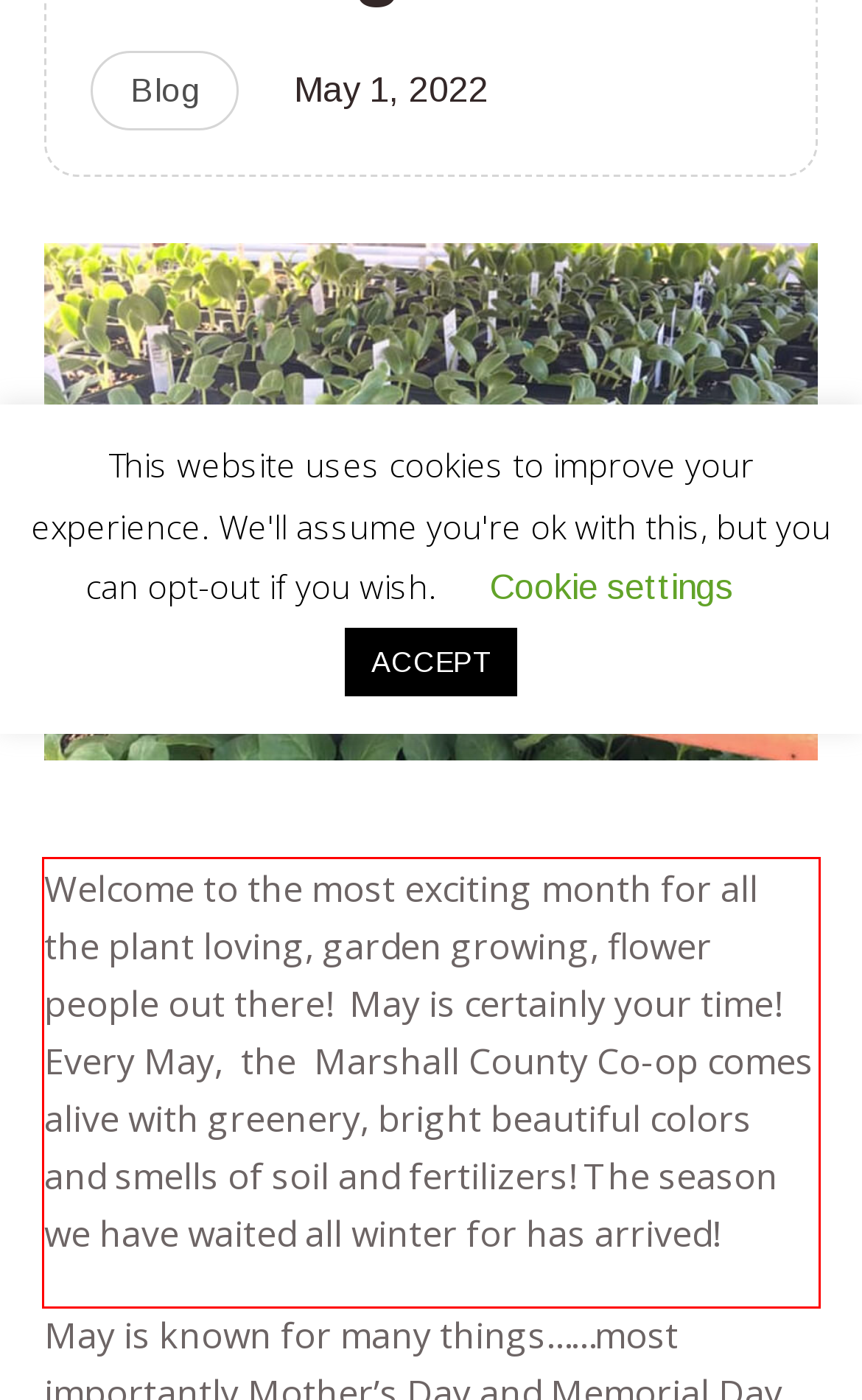You are given a webpage screenshot with a red bounding box around a UI element. Extract and generate the text inside this red bounding box.

Welcome to the most exciting month for all the plant loving, garden growing, flower people out there! May is certainly your time! Every May, the Marshall County Co-op comes alive with greenery, bright beautiful colors and smells of soil and fertilizers! The season we have waited all winter for has arrived!